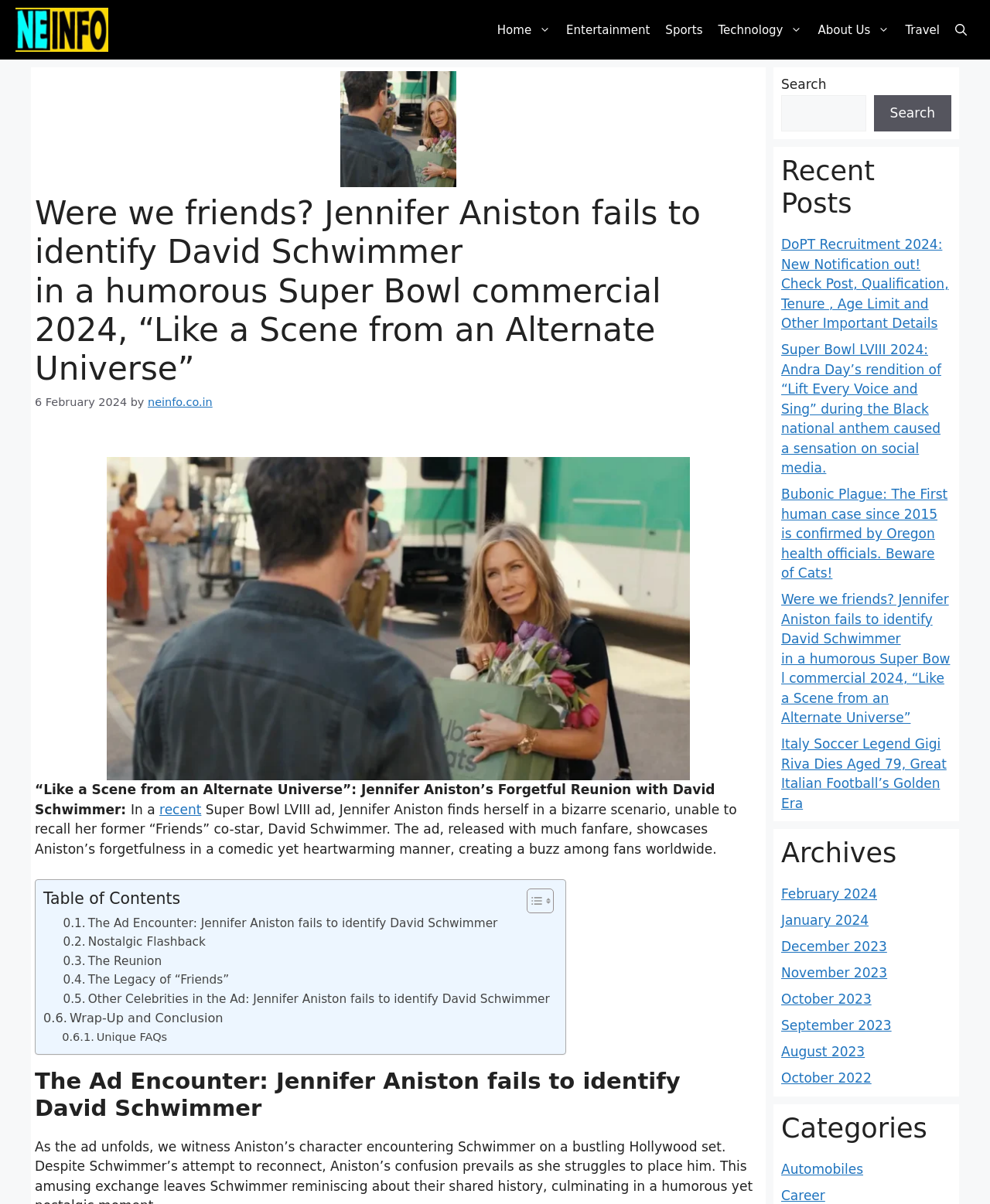What is the category of the post 'DoPT Recruitment 2024: New Notification out! Check Post, Qualification, Tenure, Age Limit and Other Important Details'?
Kindly offer a detailed explanation using the data available in the image.

Based on the webpage structure, specifically the section 'Recent Posts', I can see that the post 'DoPT Recruitment 2024: New Notification out! Check Post, Qualification, Tenure, Age Limit and Other Important Details' is categorized under 'Career'.